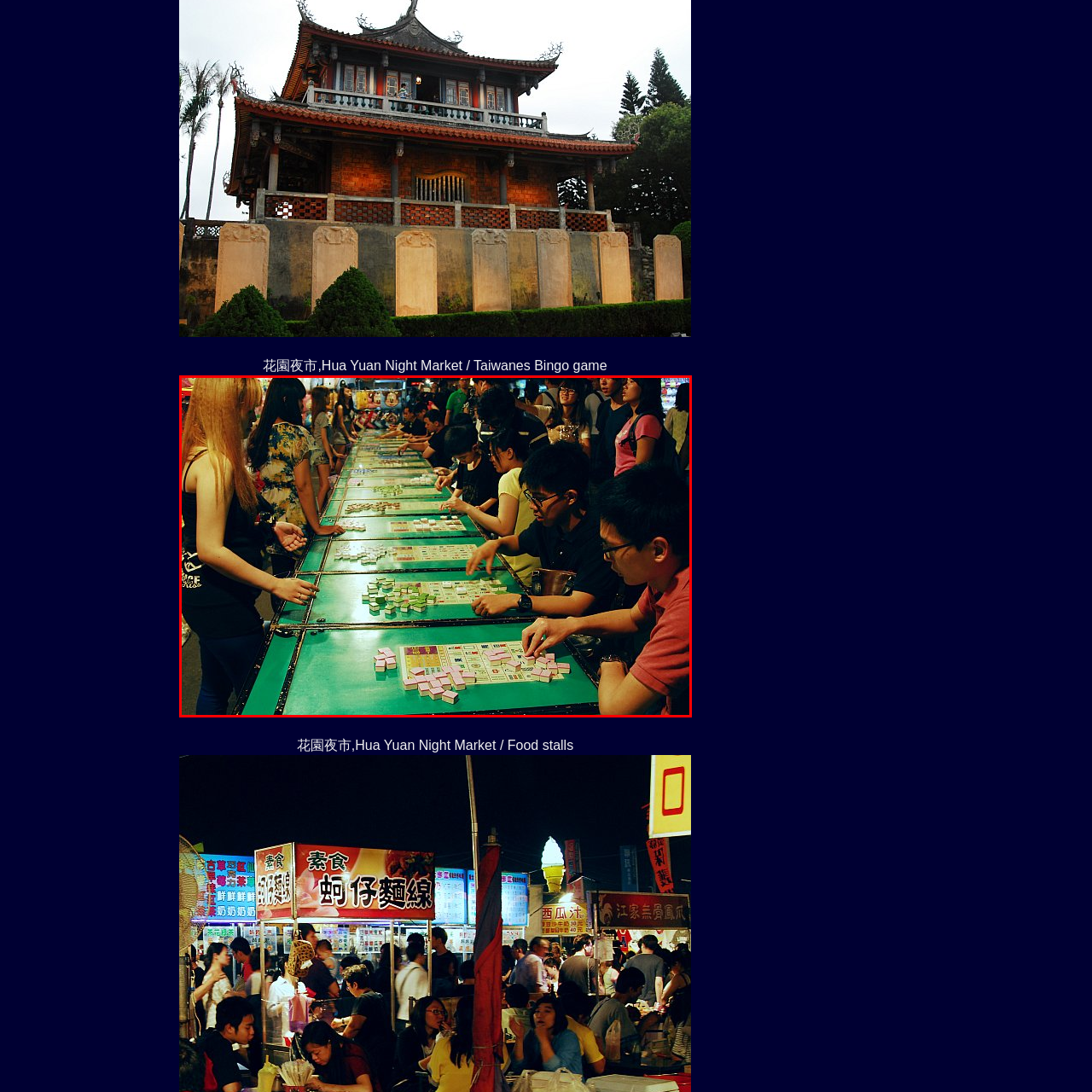Focus your attention on the picture enclosed within the red border and formulate a detailed answer to the question below, using the image as your primary reference: 
What is the woman on the left wearing?

The caption describes the woman on the left as 'a woman in a black top' who is seen interacting with the game, providing a clear description of her attire.